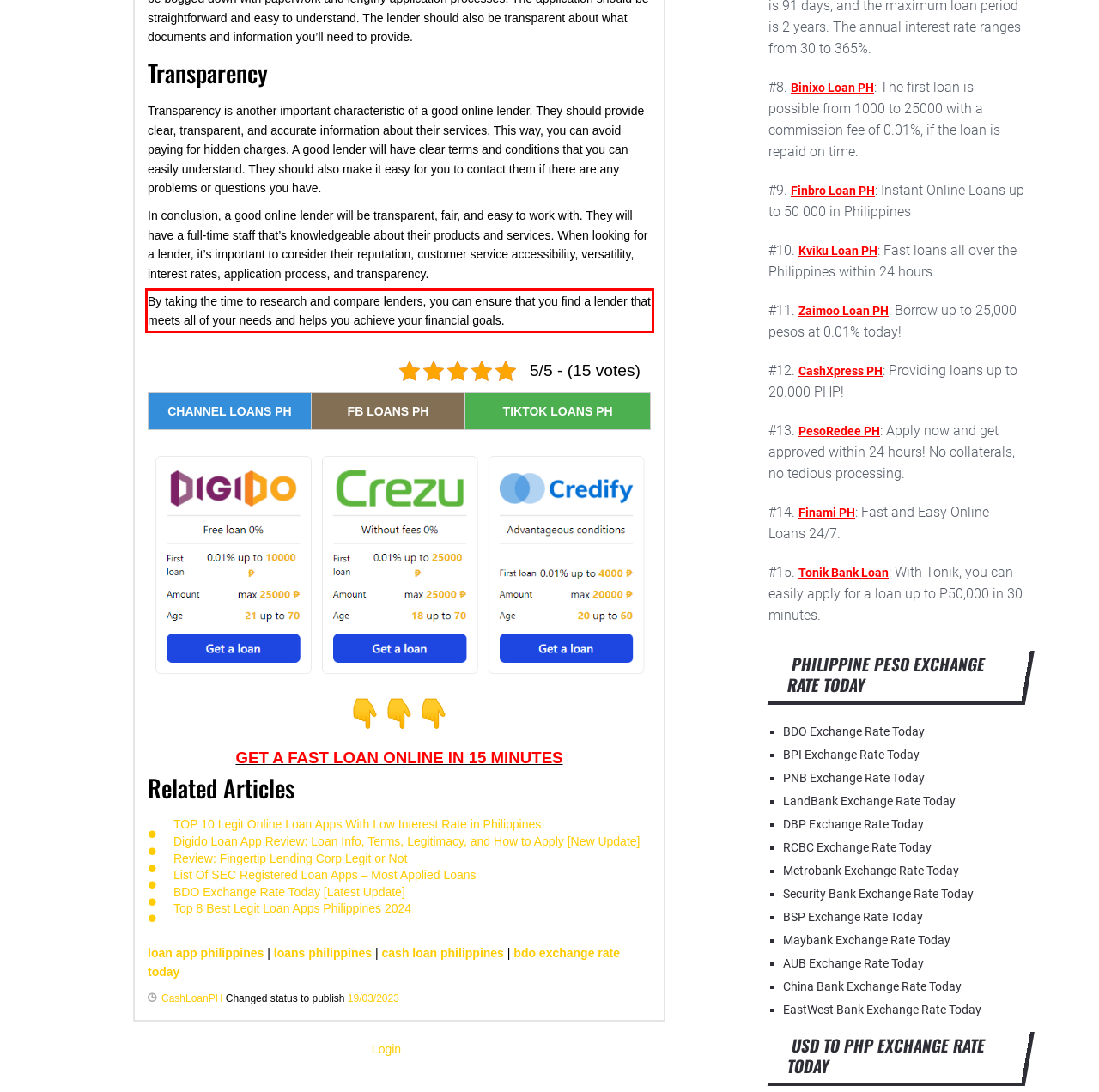Given a screenshot of a webpage containing a red bounding box, perform OCR on the text within this red bounding box and provide the text content.

By taking the time to research and compare lenders, you can ensure that you find a lender that meets all of your needs and helps you achieve your financial goals.